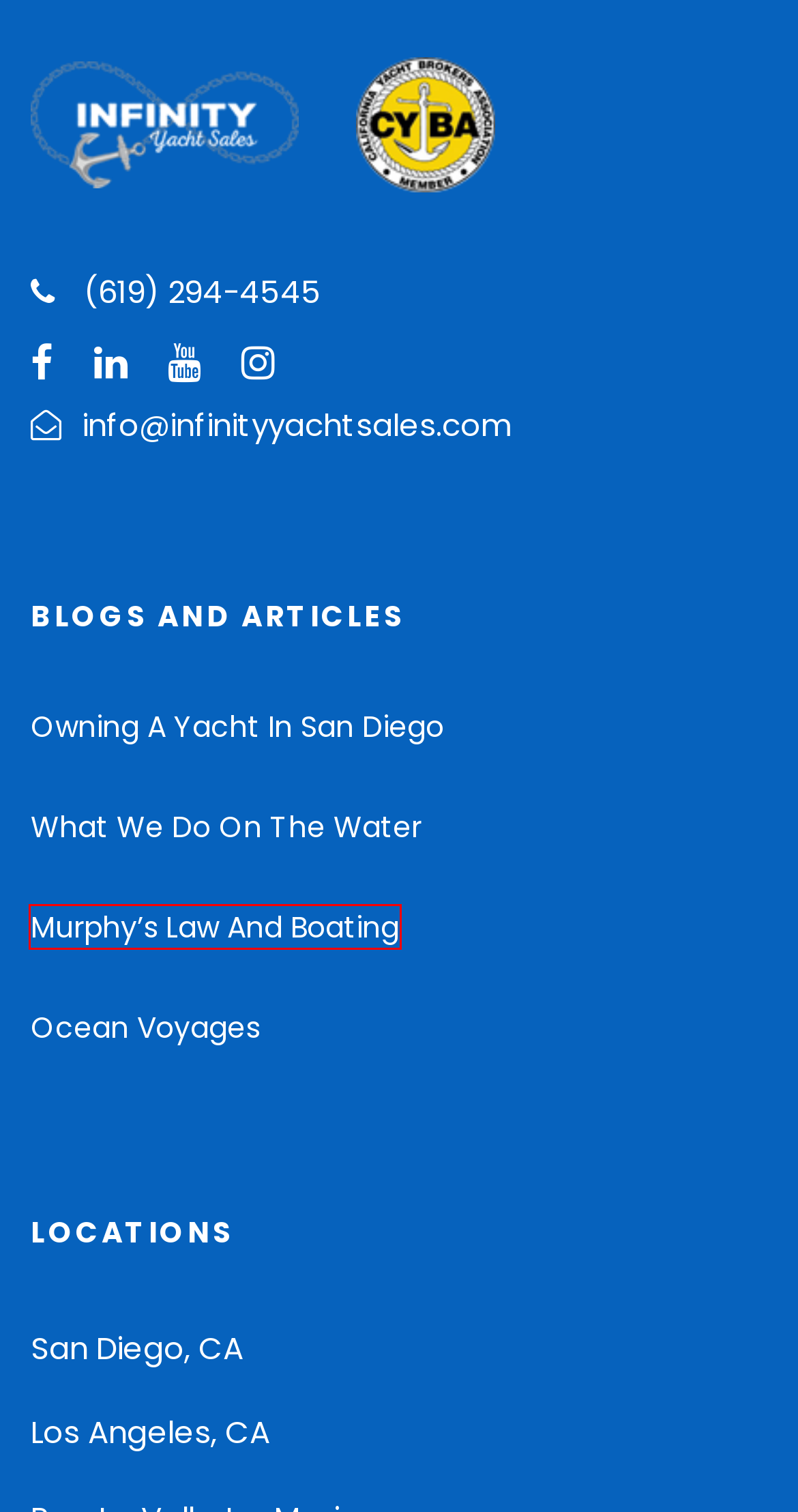Review the screenshot of a webpage which includes a red bounding box around an element. Select the description that best fits the new webpage once the element in the bounding box is clicked. Here are the candidates:
A. Ocean Voyages – Infinity Yacht Sales
B. Yachts – Infinity Yacht Sales
C. Owning A Yacht In San Diego – Infinity Yacht Sales
D. What We Do On The Water – Infinity Yacht Sales
E. 3D Virtual Tour – Infinity Yacht Sales
F. Infinity Yacht Sales
G. Sell Your Yacht – Infinity Yacht Sales
H. Murphy’s Law And Boating – Infinity Yacht Sales

H